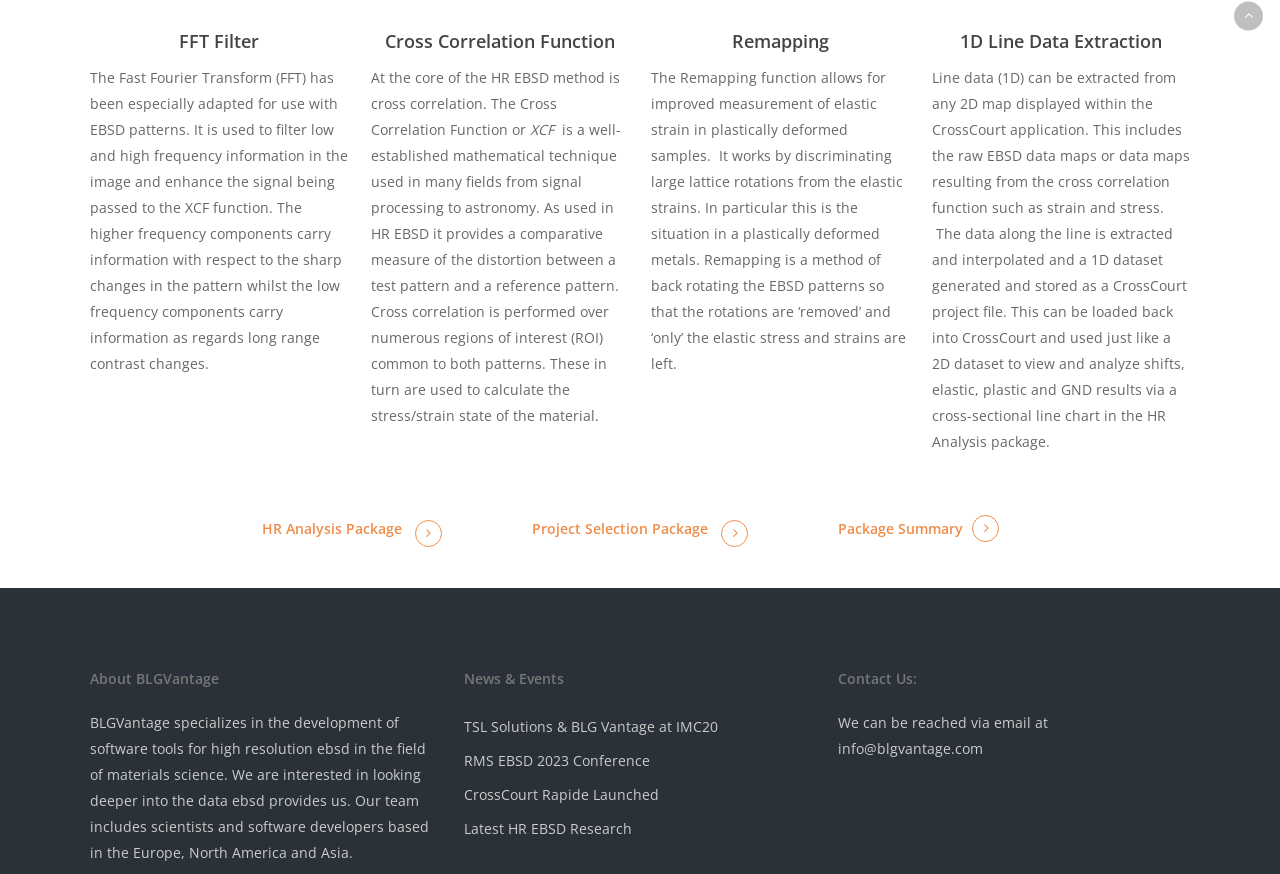Determine the coordinates of the bounding box that should be clicked to complete the instruction: "Contact us via email". The coordinates should be represented by four float numbers between 0 and 1: [left, top, right, bottom].

[0.655, 0.815, 0.819, 0.867]